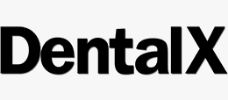What type of services does the clinic offer?
Give a detailed explanation using the information visible in the image.

The logo of the DentalX Downsview Clinic is part of an informative article related to dental health, implying that the clinic offers services related to dental health, including wisdom tooth management and other dental care services.